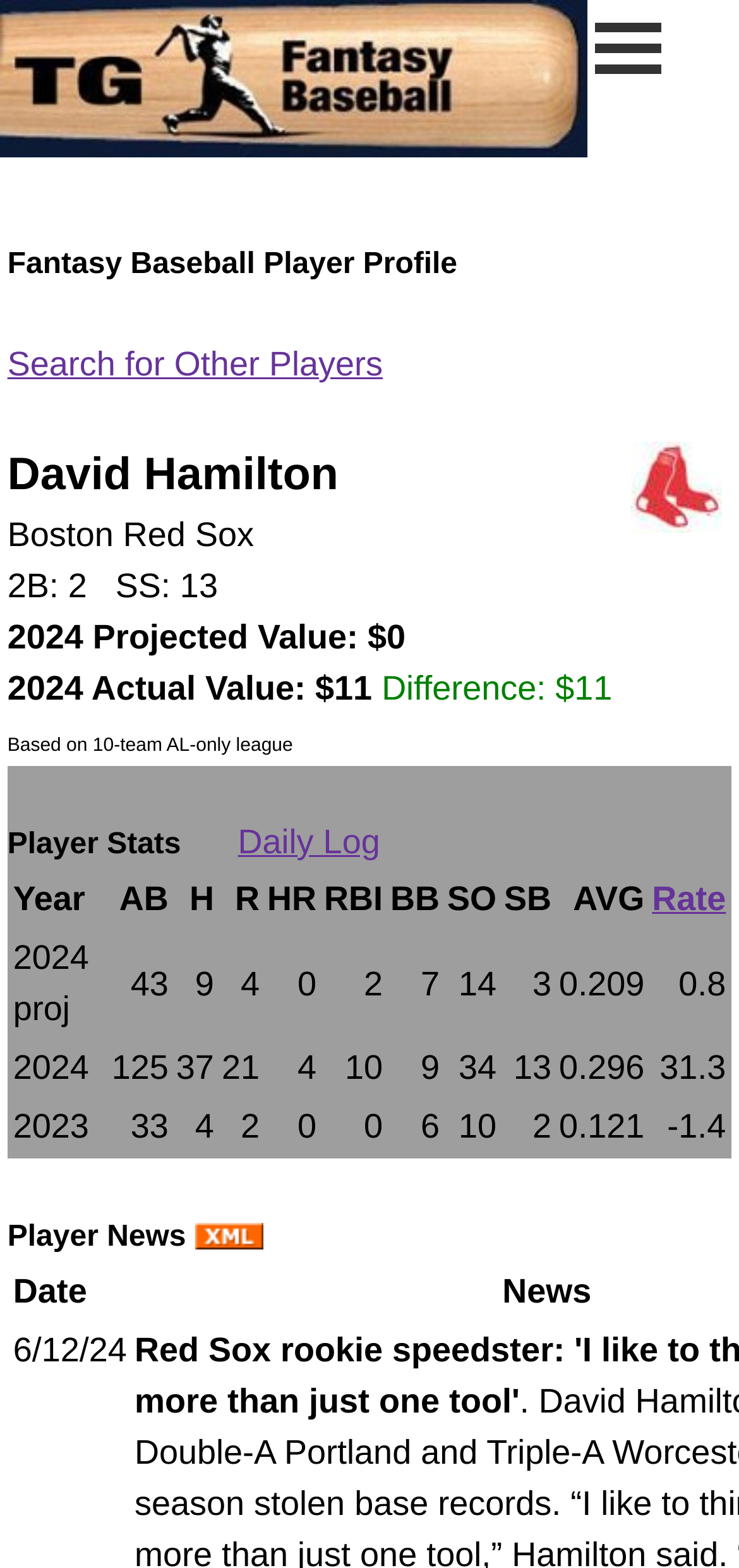Please examine the image and provide a detailed answer to the question: What is the difference between the player's projected and actual values for 2024?

The answer can be found in the 'Difference' section, which is located below the player's name and position. The difference is calculated by subtracting the projected value from the actual value, resulting in '$11'.